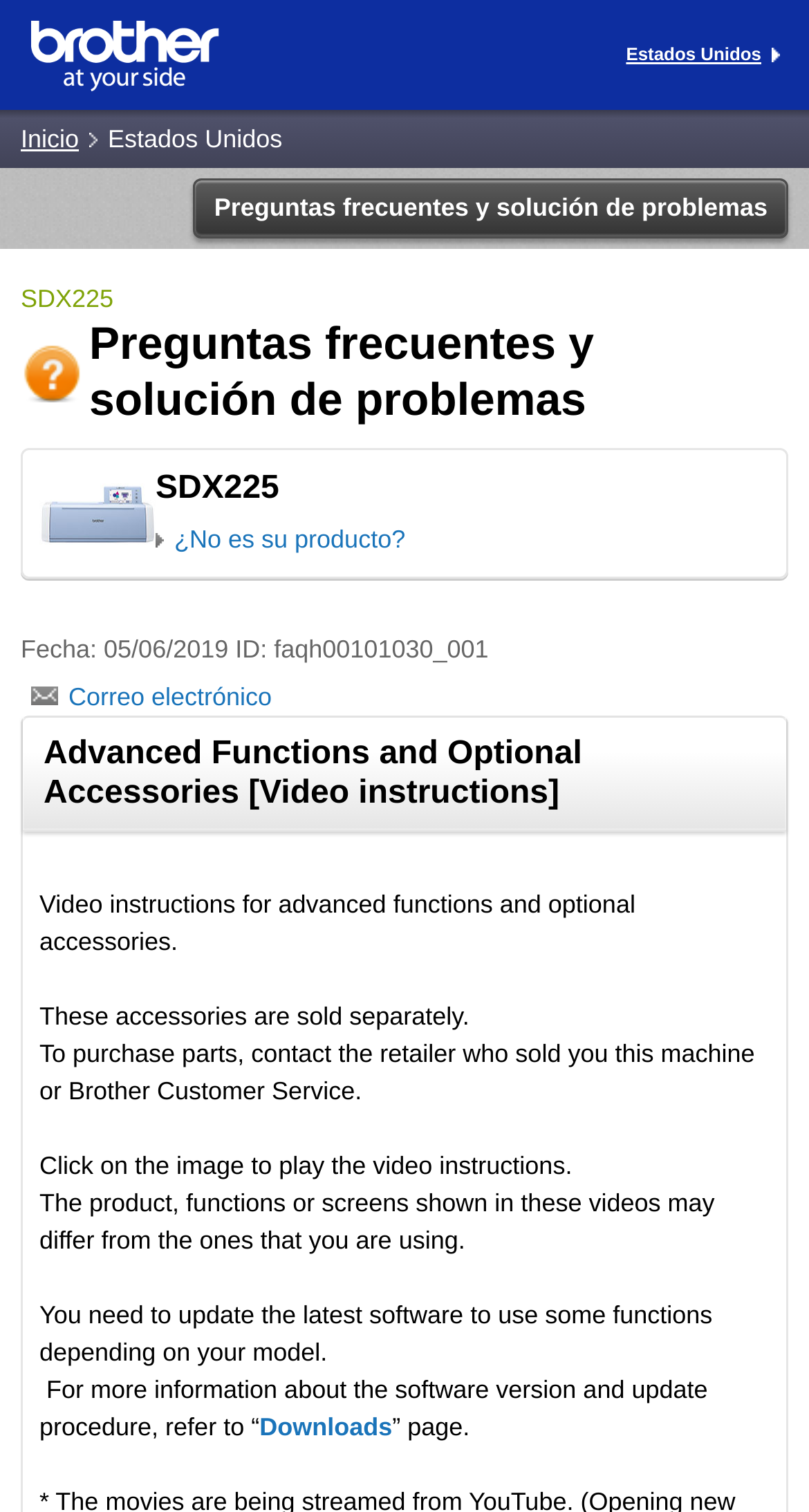What is the purpose of the webpage?
Can you provide a detailed and comprehensive answer to the question?

I analyzed the webpage structure and content, and found that it provides video instructions and text descriptions for advanced functions and optional accessories, suggesting that the purpose of the webpage is to educate users on these topics.